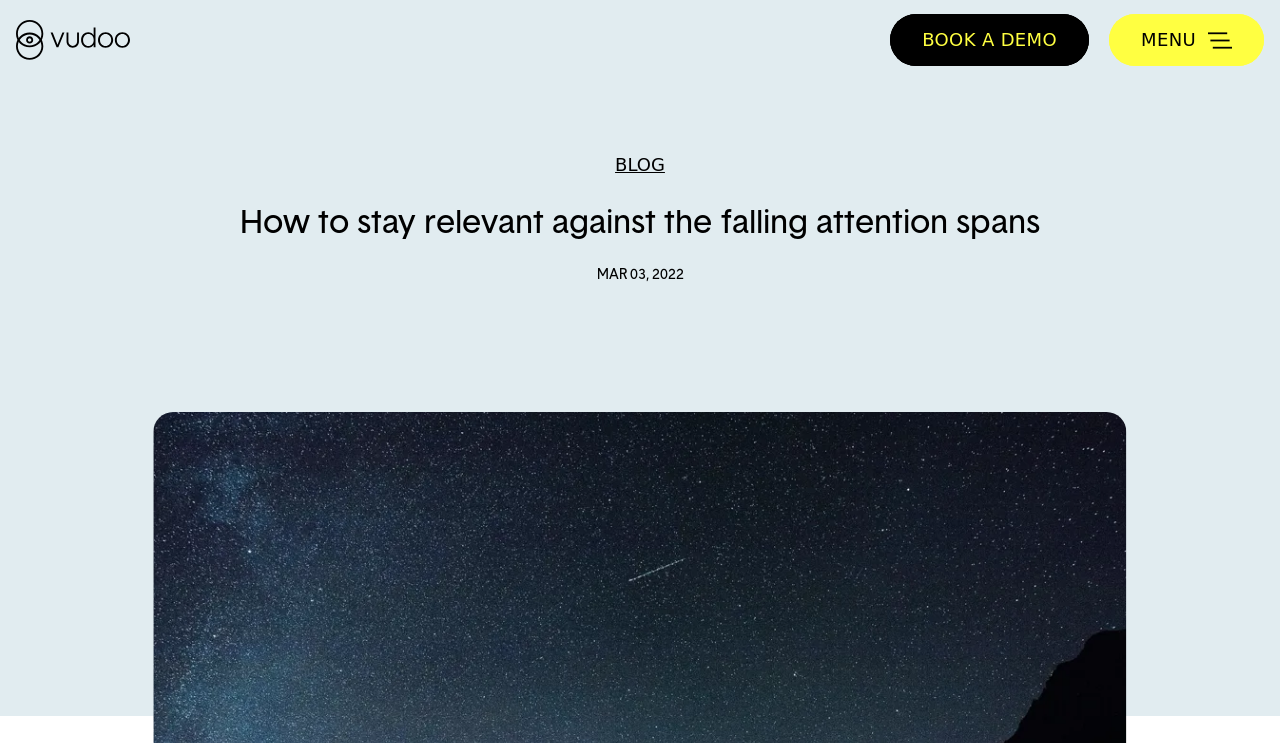Using the webpage screenshot, locate the HTML element that fits the following description and provide its bounding box: "parent_node: BOOK A DEMO".

[0.012, 0.0, 0.102, 0.108]